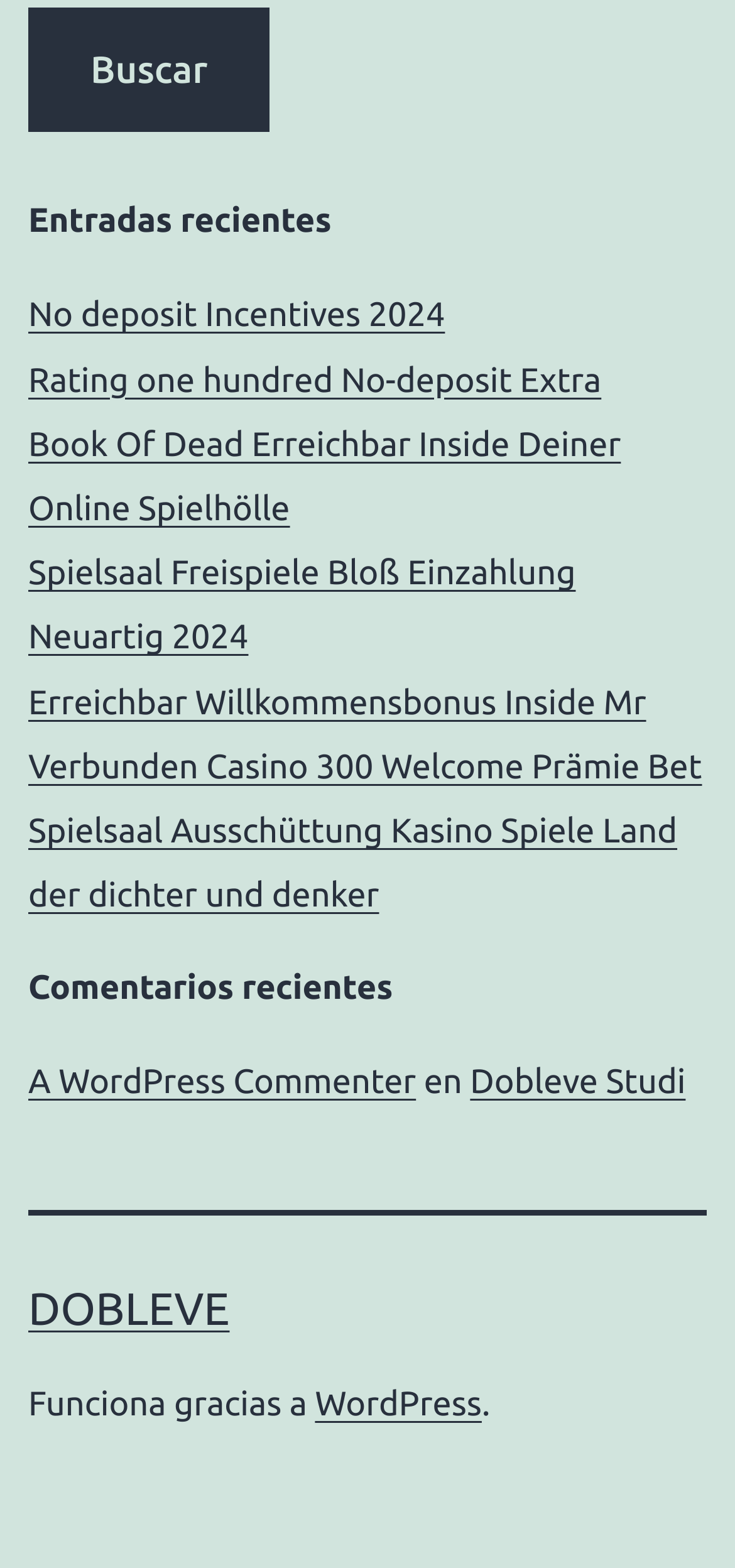Identify the bounding box coordinates of the region I need to click to complete this instruction: "Visit DOBLEVE website".

[0.038, 0.818, 0.312, 0.85]